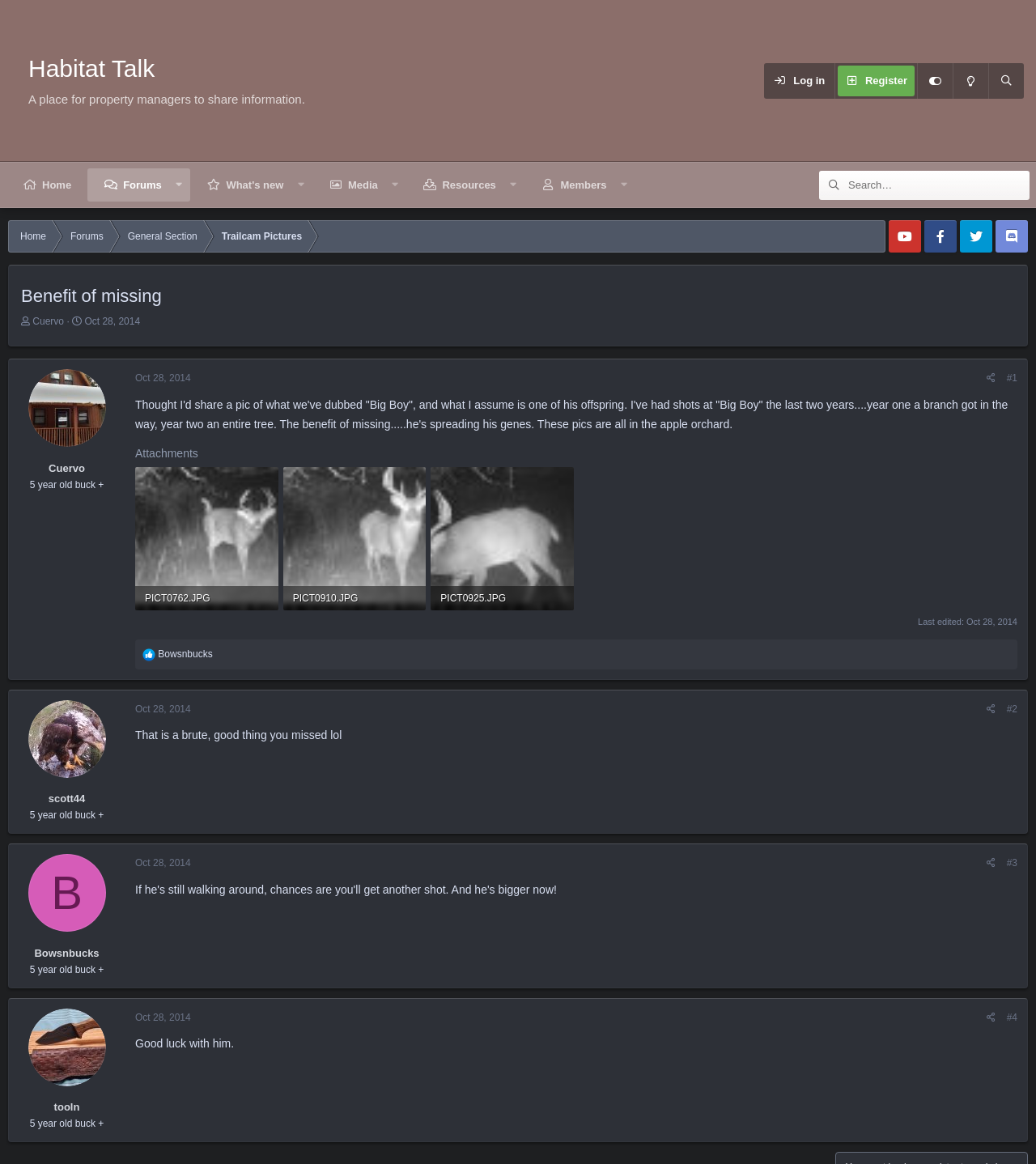Could you highlight the region that needs to be clicked to execute the instruction: "Click on the 'Home' link"?

[0.006, 0.145, 0.084, 0.173]